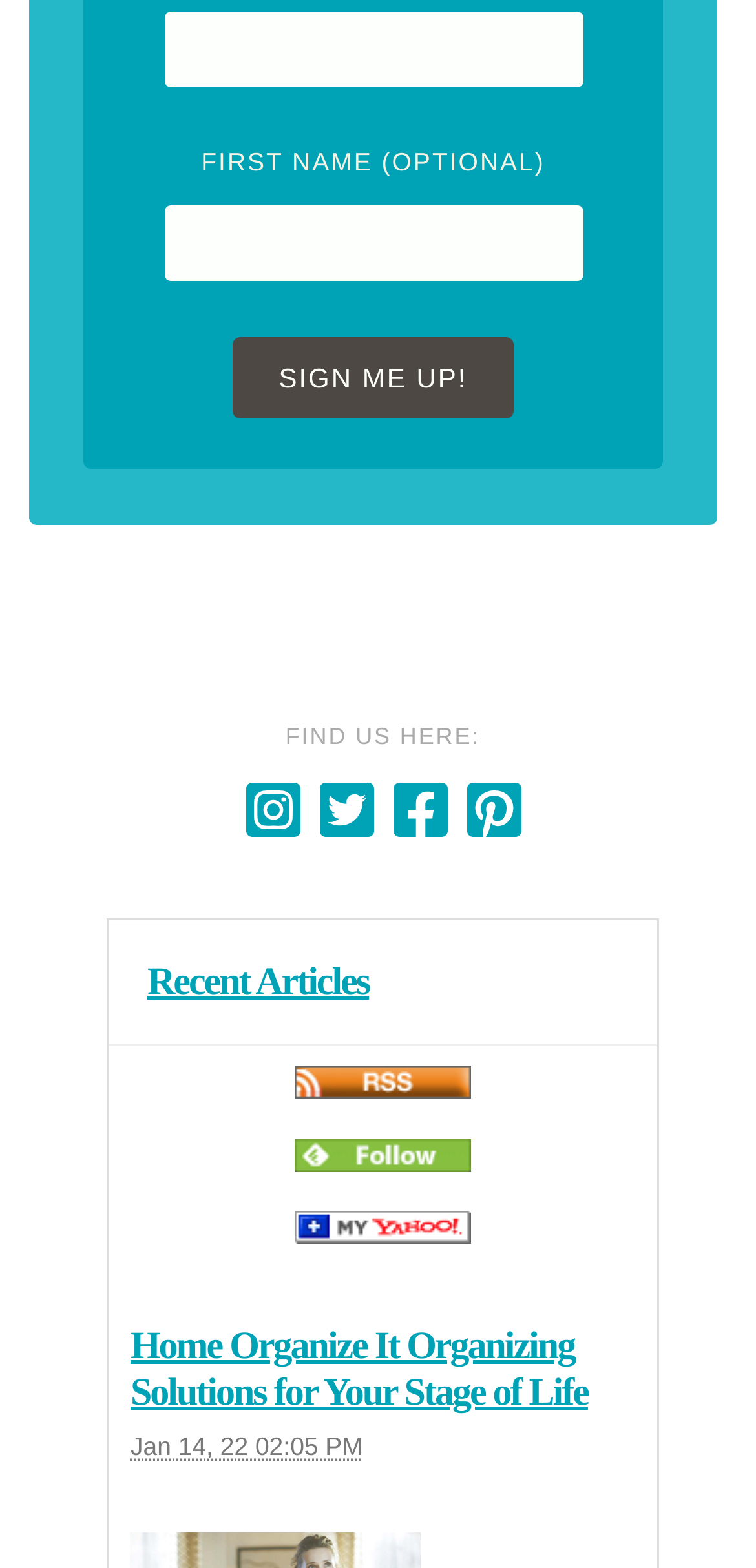What is the purpose of the 'XML RSS' link?
Answer briefly with a single word or phrase based on the image.

To subscribe to RSS feed